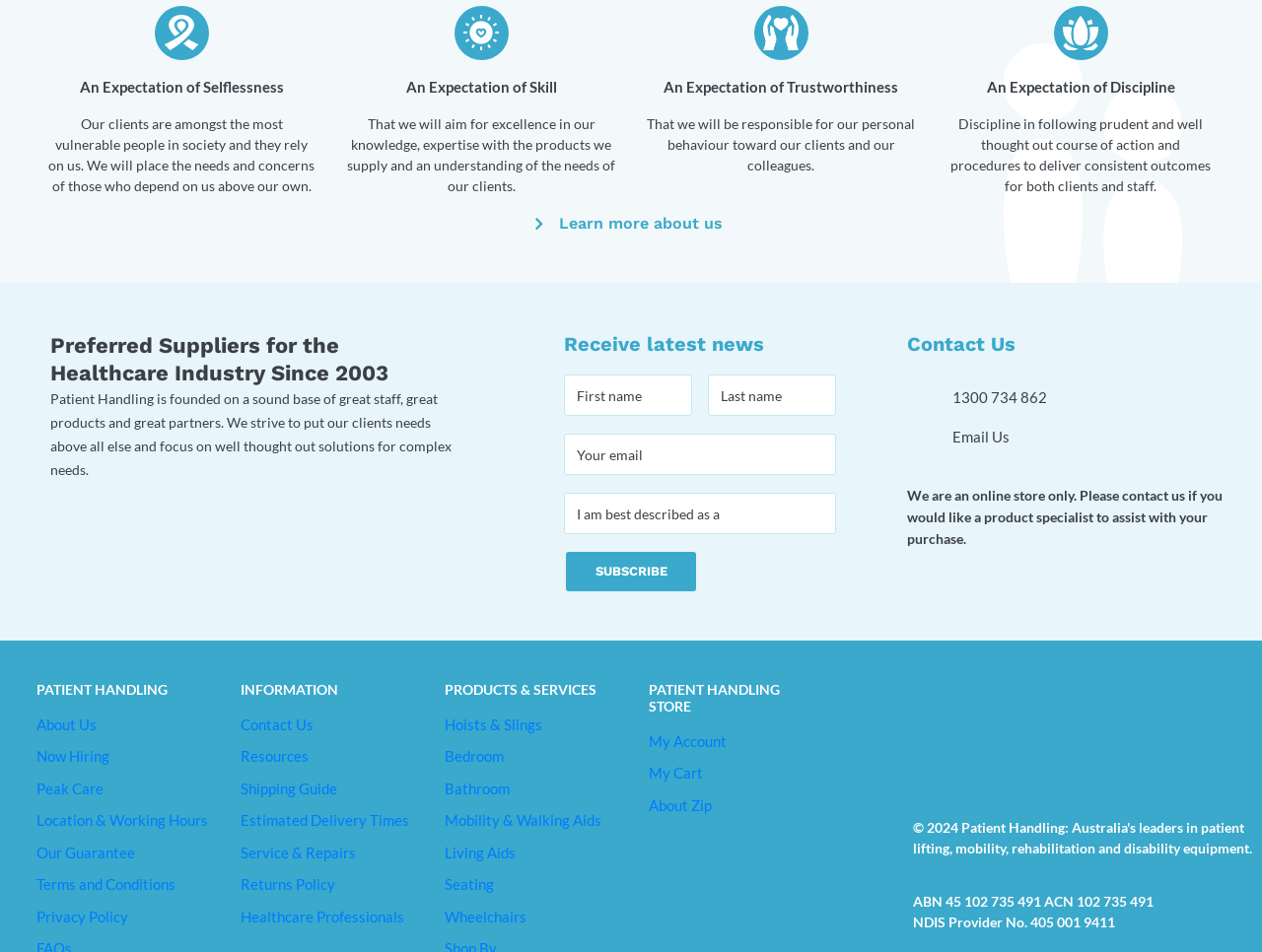Identify the bounding box coordinates of the clickable region to carry out the given instruction: "Subscribe to the newsletter".

[0.448, 0.58, 0.552, 0.621]